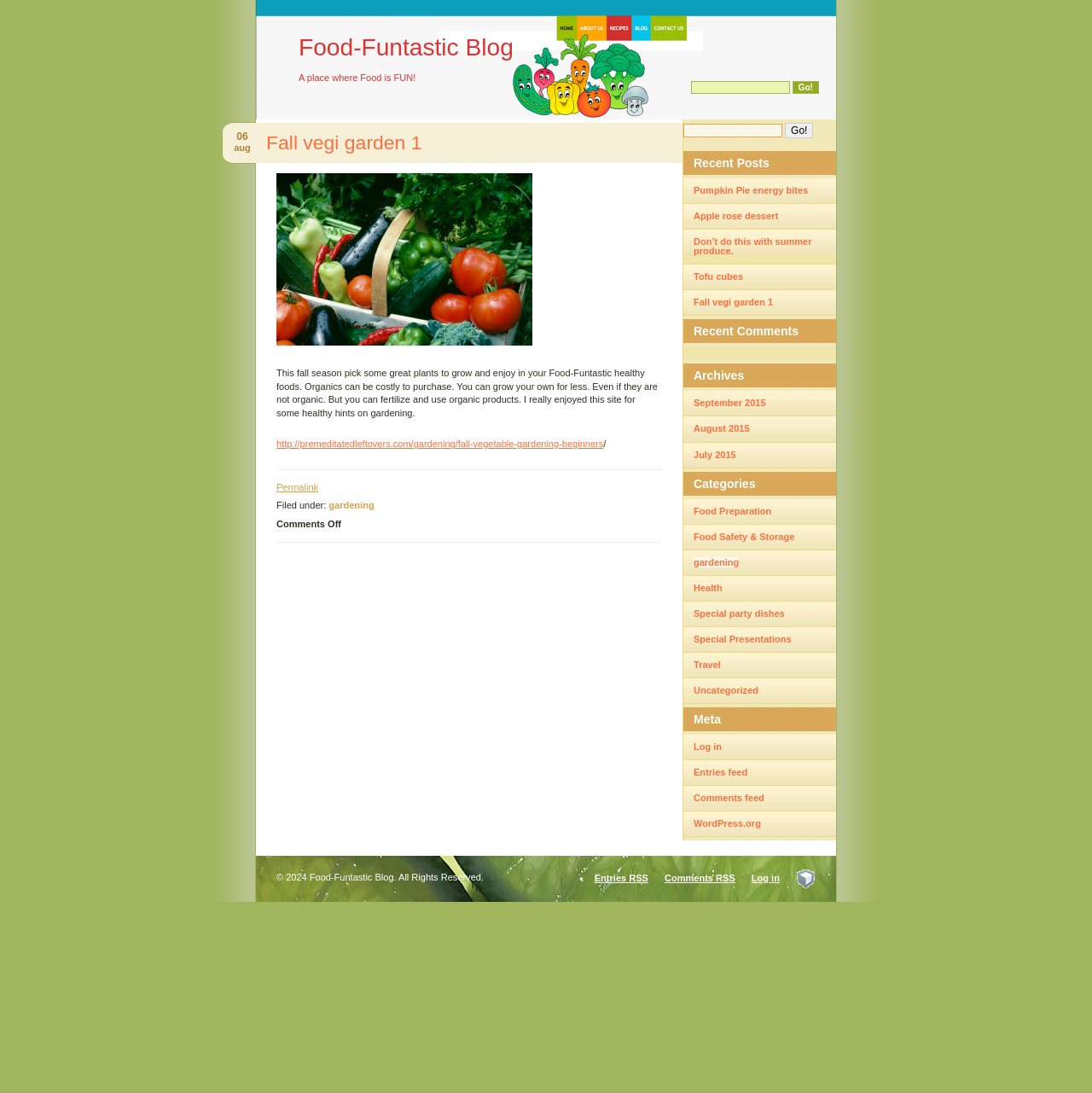Provide the bounding box coordinates of the UI element this sentence describes: "Apple rose dessert".

[0.635, 0.193, 0.713, 0.202]